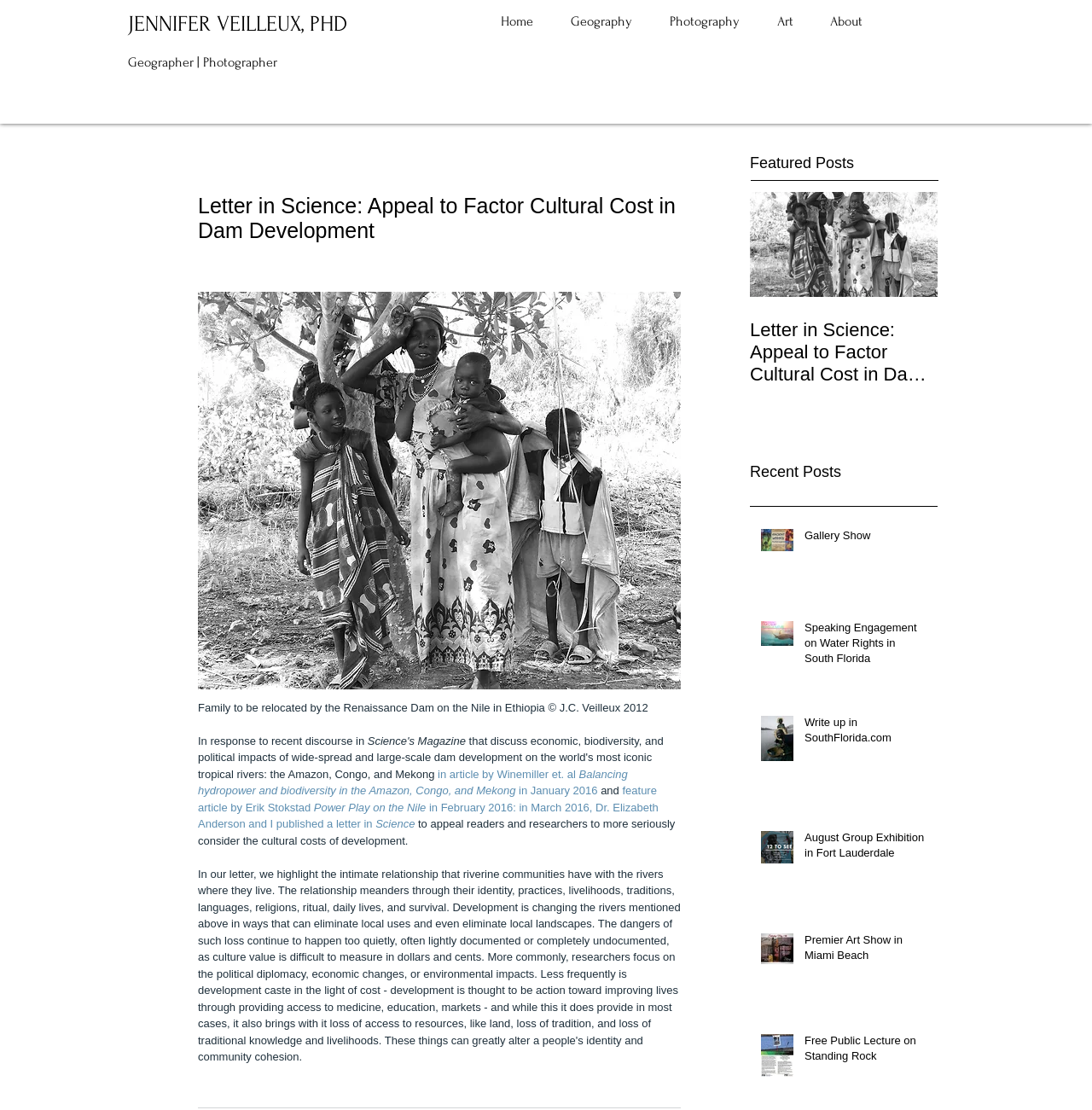How many featured posts are on the webpage?
Please ensure your answer is as detailed and informative as possible.

The webpage has a region 'Post list. Select a post to read.' with one generic element 'Letter in Science: Appeal to Factor Cultural Cost in Dam Development', indicating that there is only one featured post on the webpage.